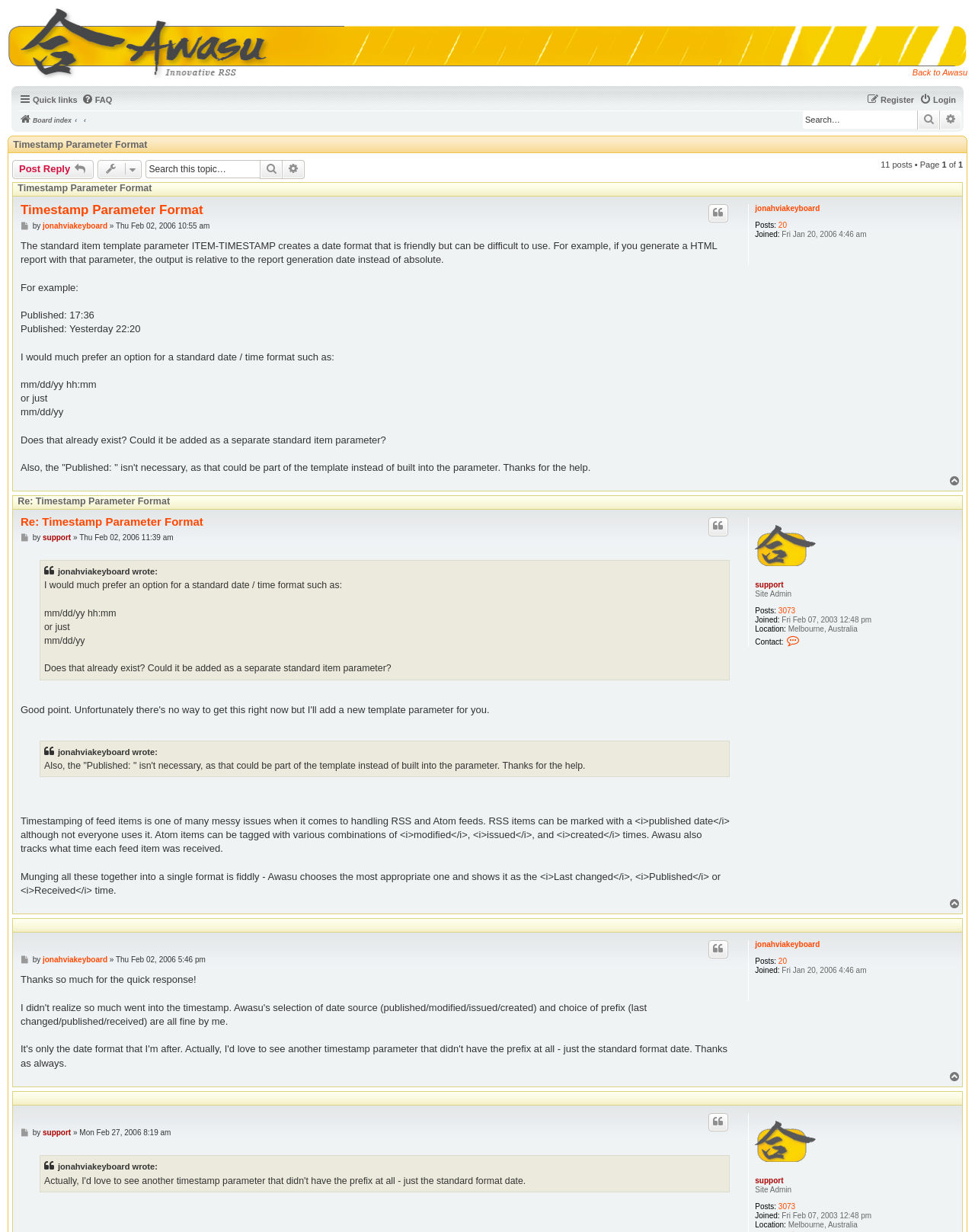Specify the bounding box coordinates of the element's region that should be clicked to achieve the following instruction: "Search for keywords". The bounding box coordinates consist of four float numbers between 0 and 1, in the format [left, top, right, bottom].

[0.823, 0.09, 0.941, 0.105]